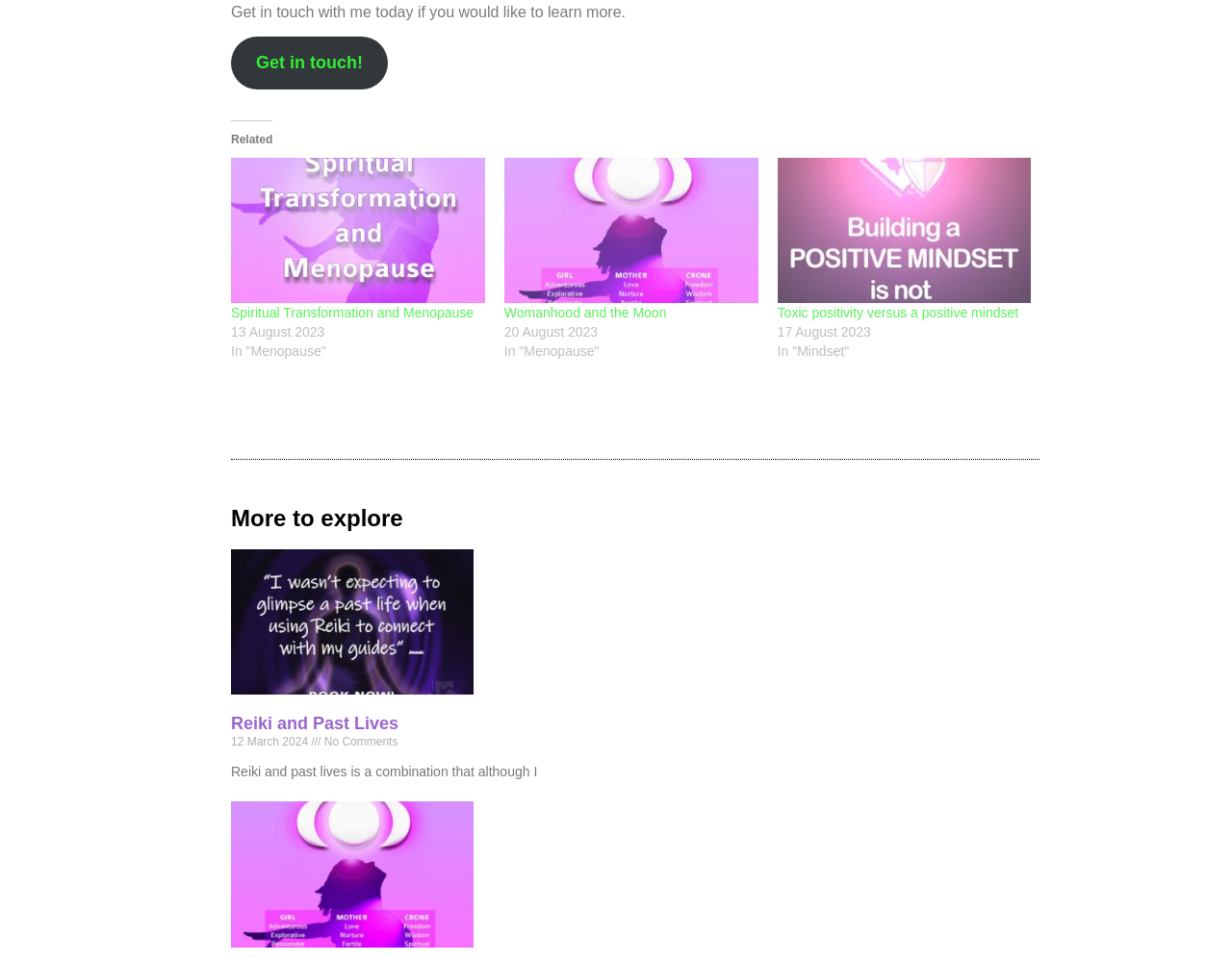Show me the bounding box coordinates of the clickable region to achieve the task as per the instruction: "Explore Womanhood and the Moon".

[0.409, 0.164, 0.615, 0.315]